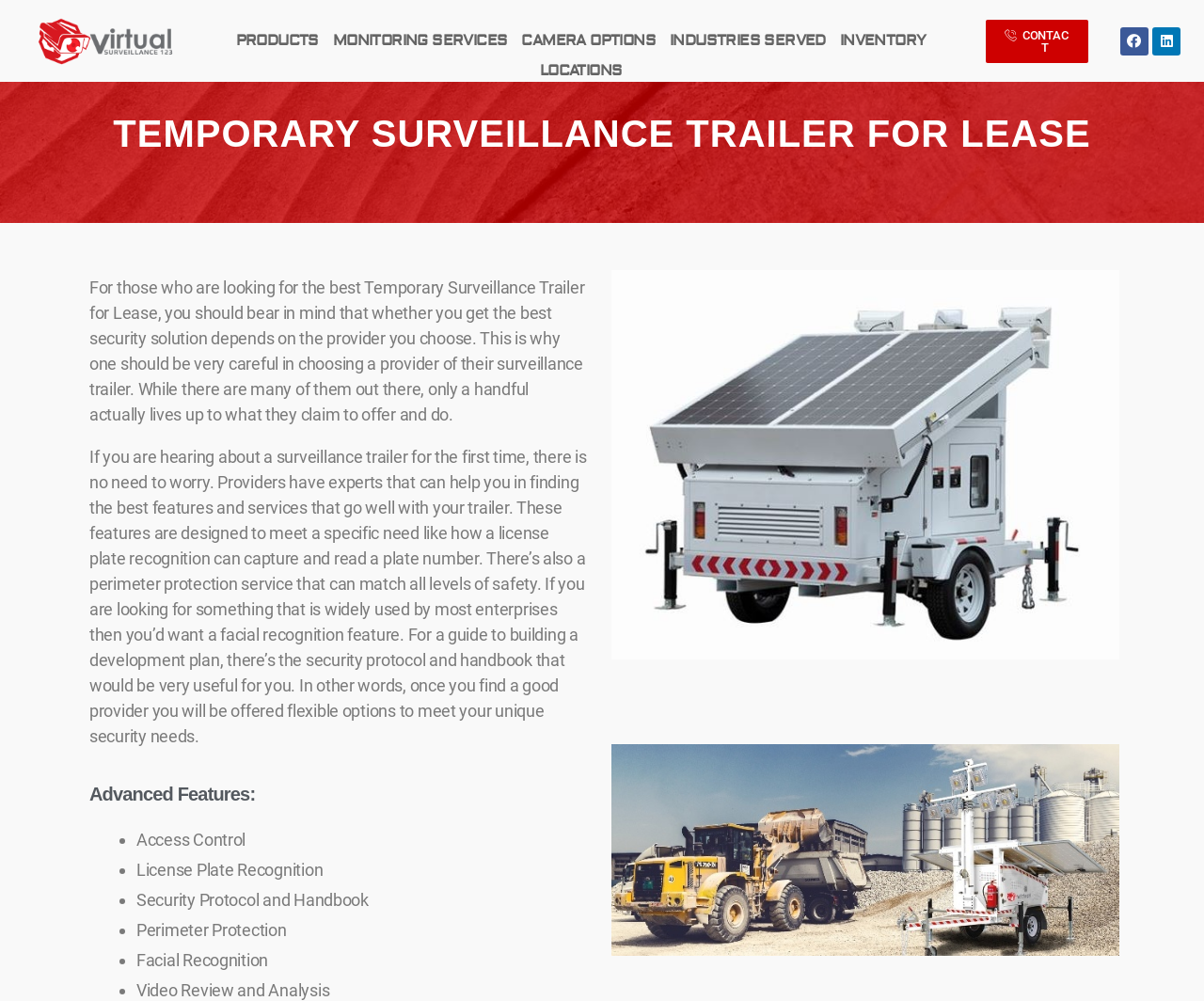Determine the bounding box coordinates for the region that must be clicked to execute the following instruction: "Click on the 'Facebook' social media link".

[0.93, 0.027, 0.954, 0.055]